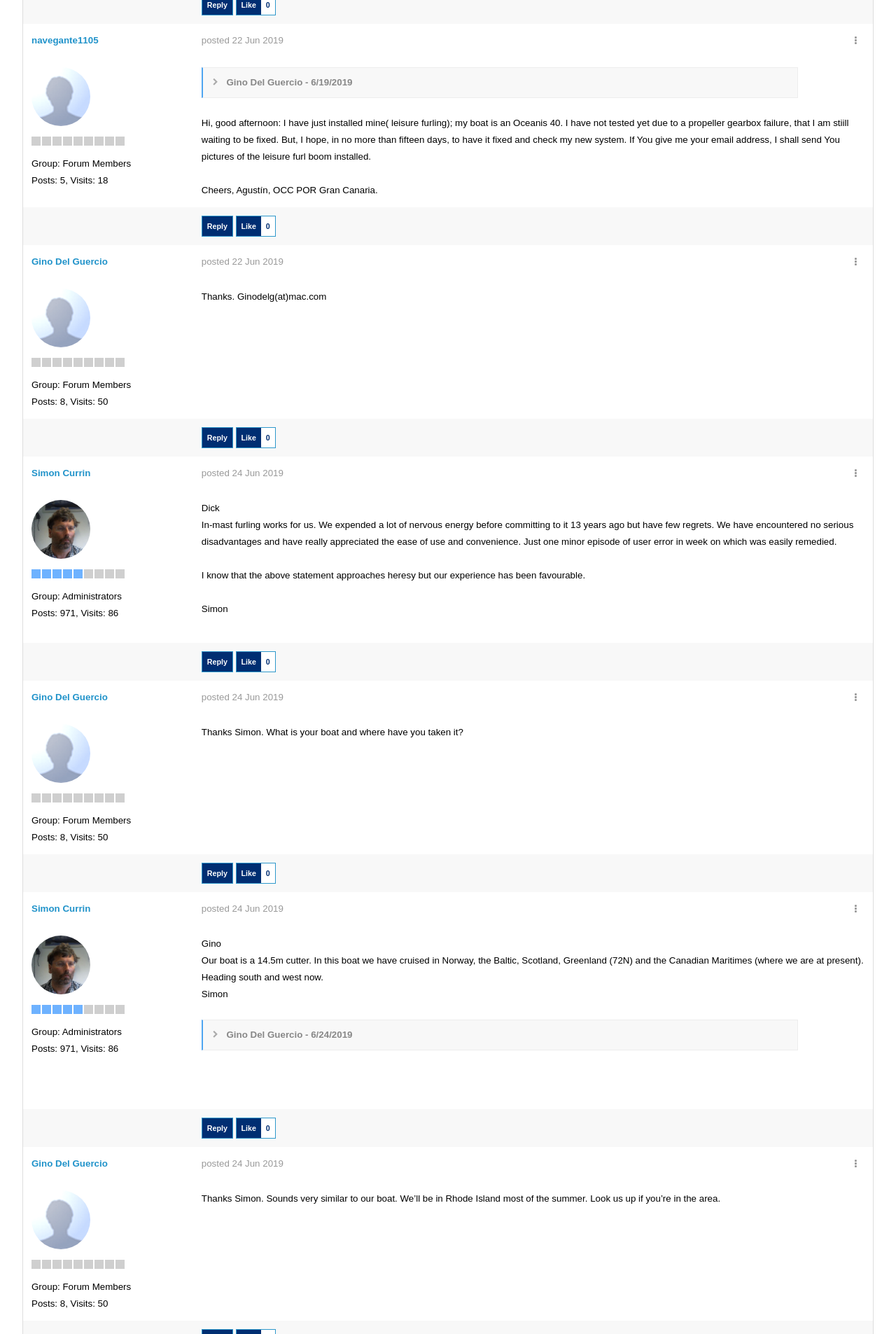Determine the bounding box coordinates for the element that should be clicked to follow this instruction: "Reply to the post". The coordinates should be given as four float numbers between 0 and 1, in the format [left, top, right, bottom].

[0.225, 0.162, 0.26, 0.177]